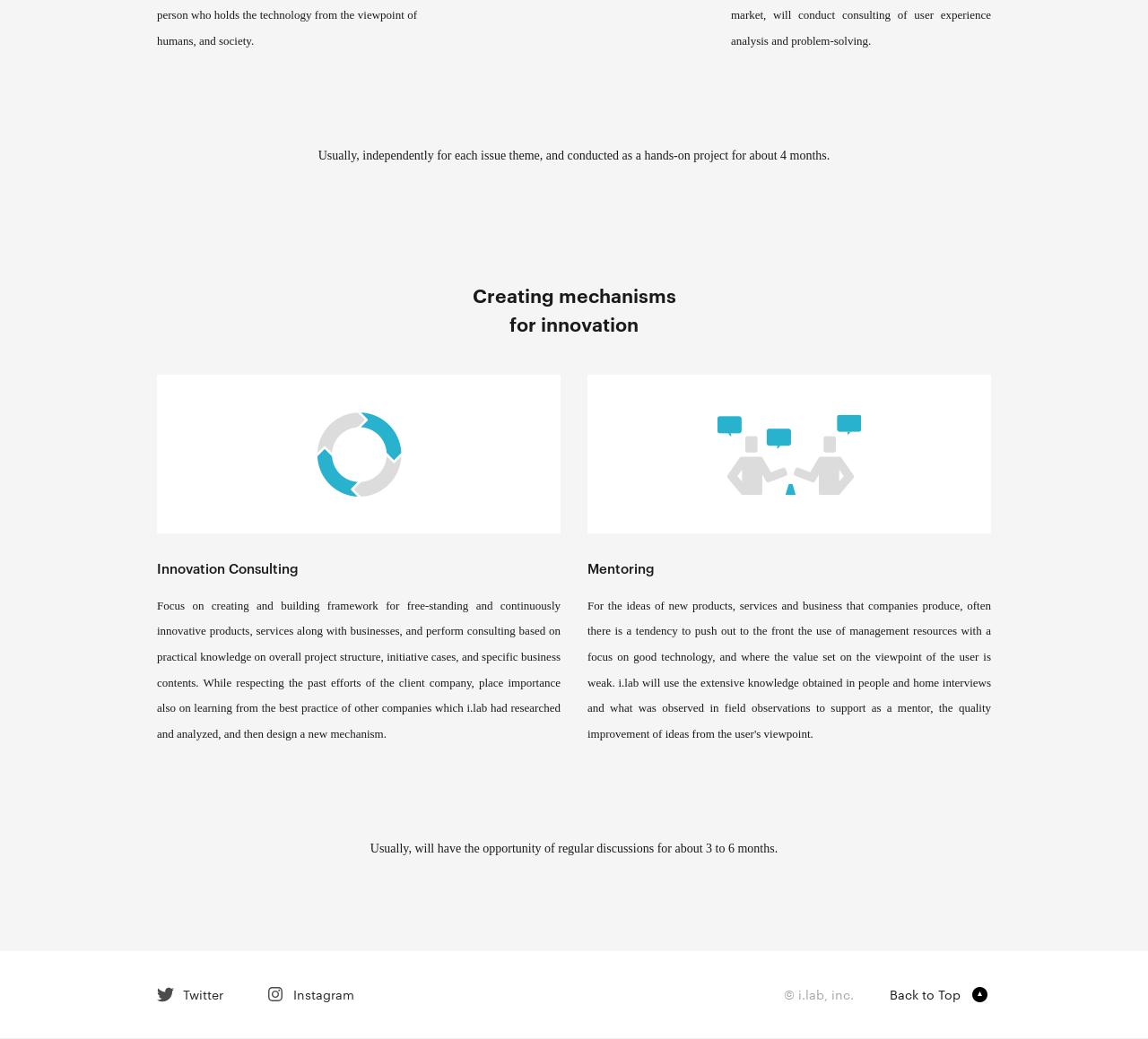What is the copyright information of the website?
Look at the image and provide a short answer using one word or a phrase.

© i.lab, inc.